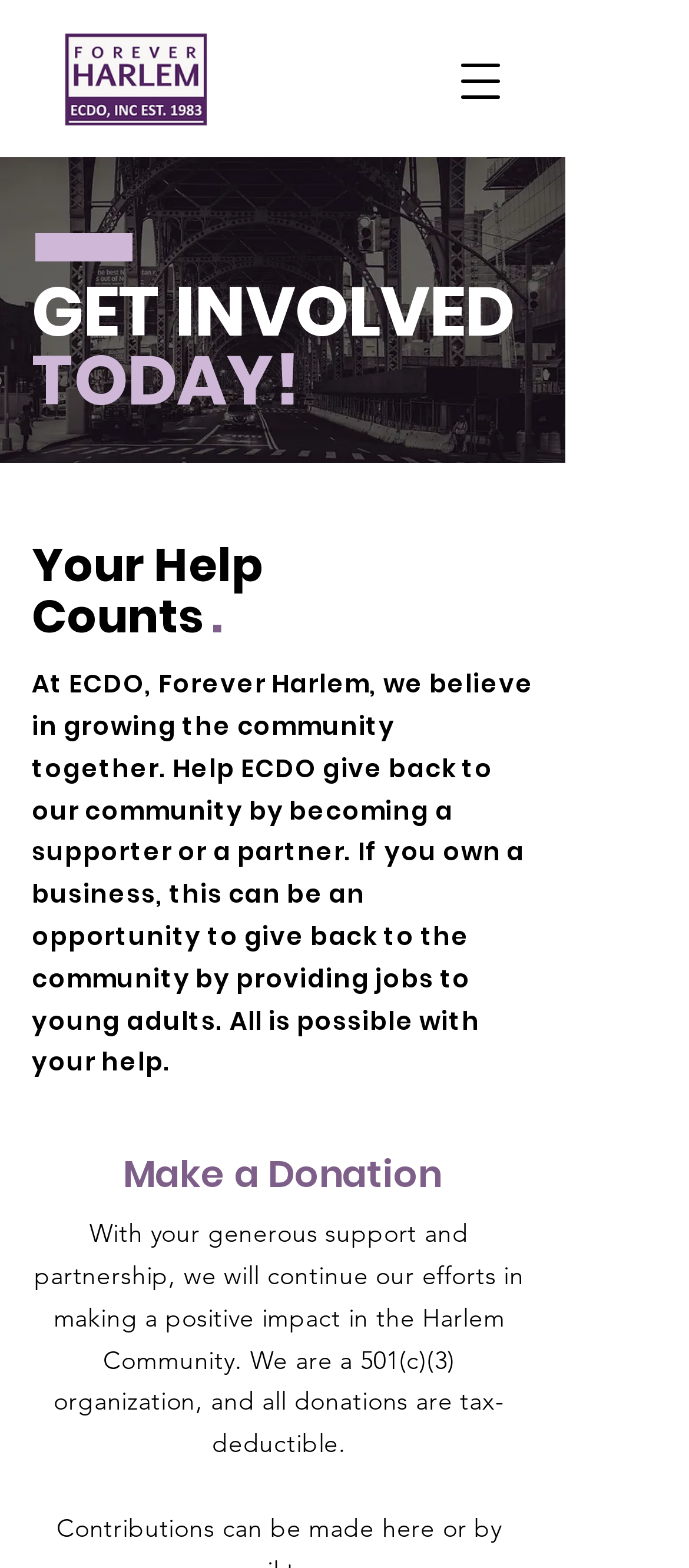What type of organization is ECDO?
Please respond to the question with a detailed and thorough explanation.

The webpage states that 'We are a 501(c)(3) organization, and all donations are tax-deductible.' This indicates that ECDO is a 501(c)(3) organization.